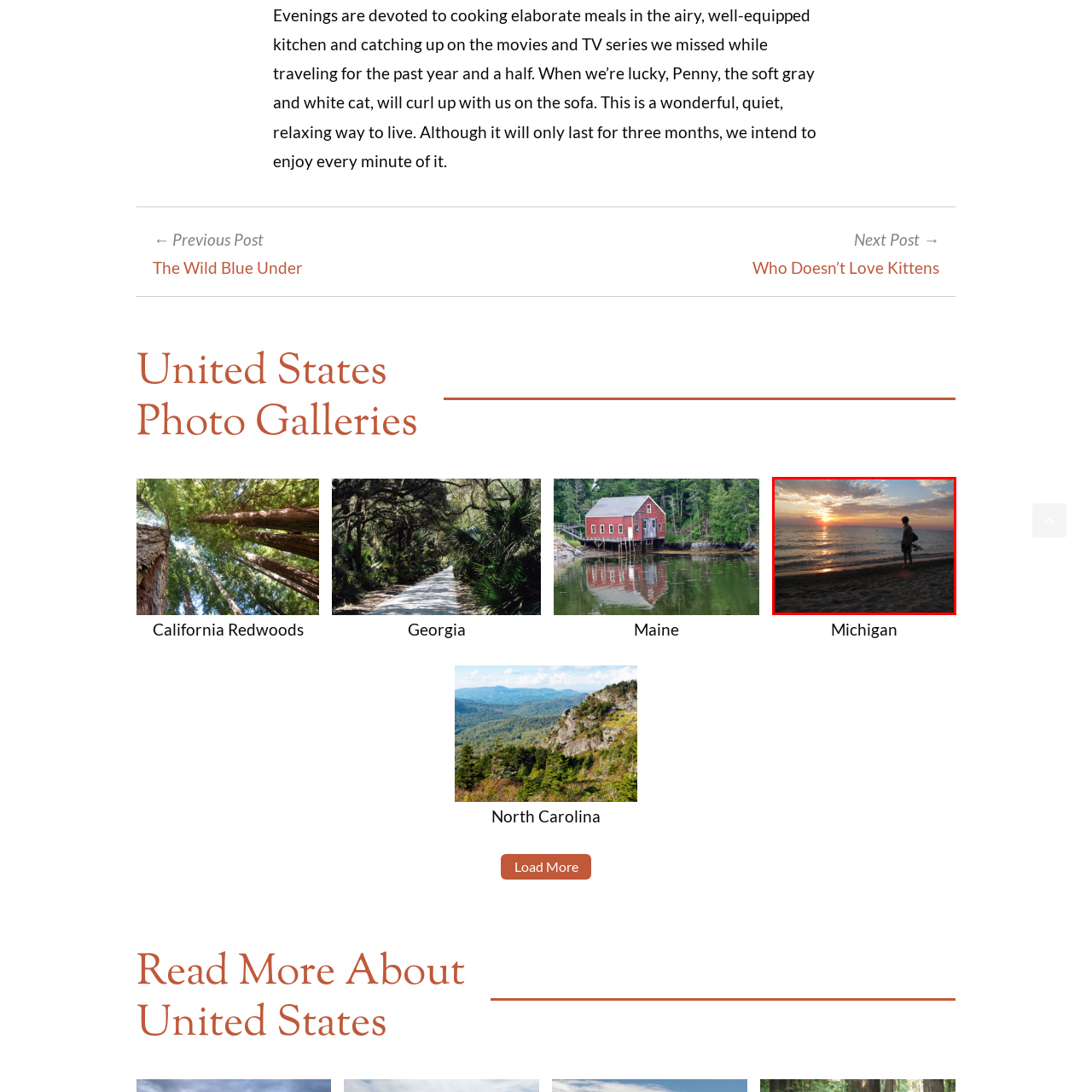Describe the scene captured within the highlighted red boundary in great detail.

This captivating image captures a serene sunset over Lake Michigan in Leelanau County, Michigan. In the foreground, a lone figure stands on the sandy shore, gazing at the golden sun as it sinks below the horizon, casting a warm glow across the tranquil waters. The gentle waves lap at the beach, reflecting the hues of orange and pink from the sky, while soft clouds add texture to the picturesque scene. The atmosphere is peaceful, embodying the essence of a cherished family vacation spot, where moments like these are treasured and remembered with fondness.